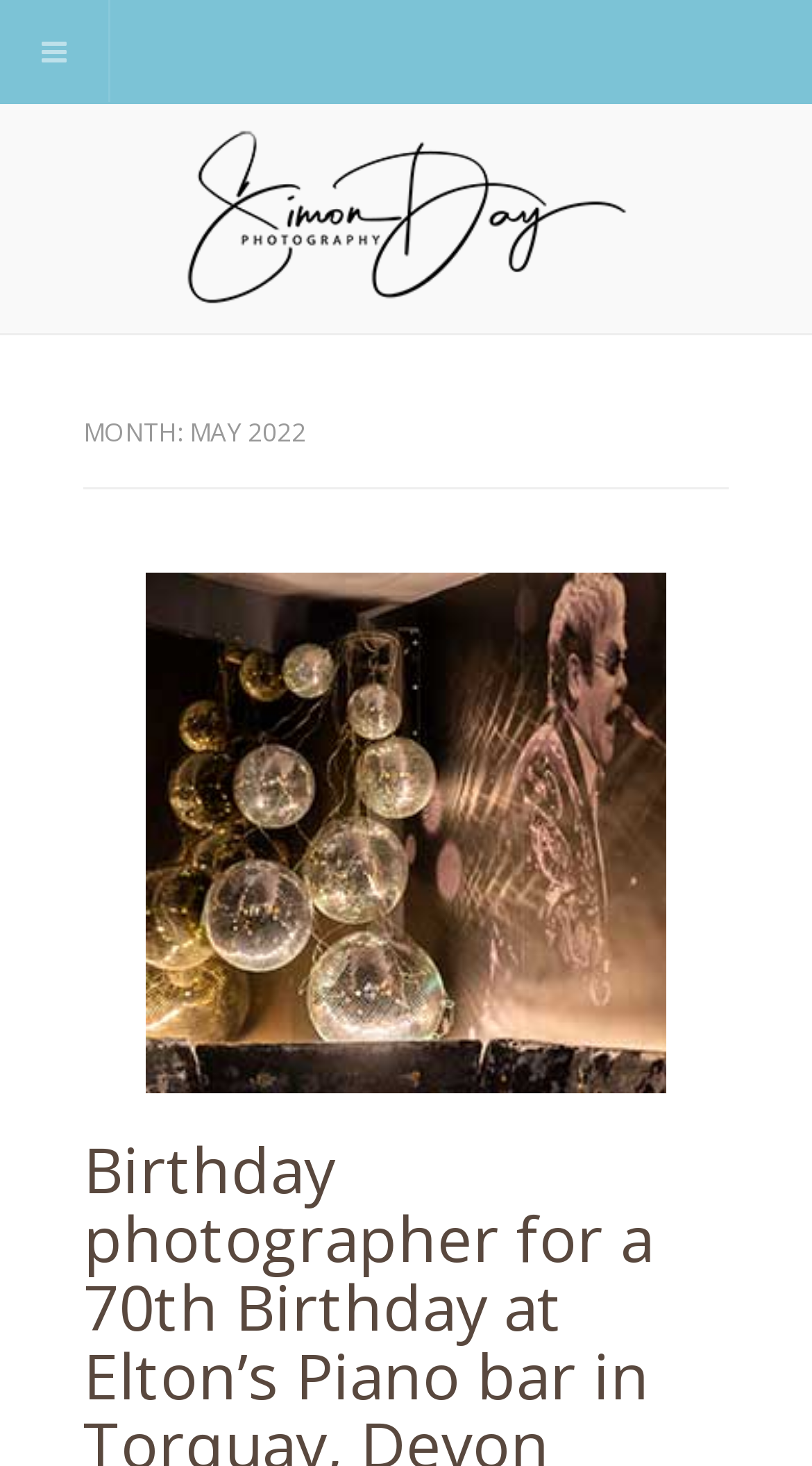Provide the bounding box coordinates for the UI element described in this sentence: "Toggle navigation". The coordinates should be four float values between 0 and 1, i.e., [left, top, right, bottom].

[0.0, 0.0, 0.136, 0.07]